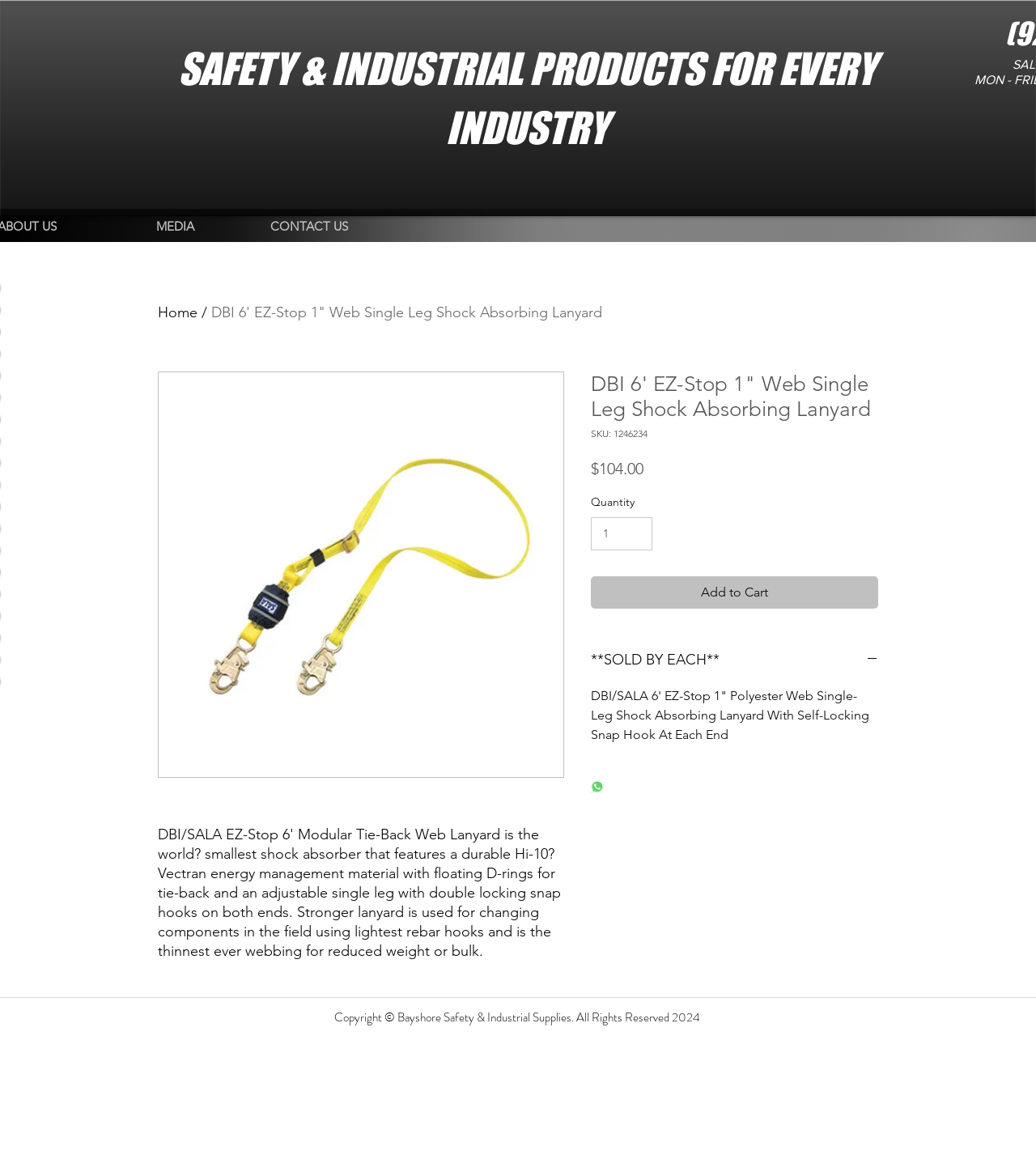Highlight the bounding box coordinates of the element that should be clicked to carry out the following instruction: "Visit the 'Adrift in Amnesia' page". The coordinates must be given as four float numbers ranging from 0 to 1, i.e., [left, top, right, bottom].

None